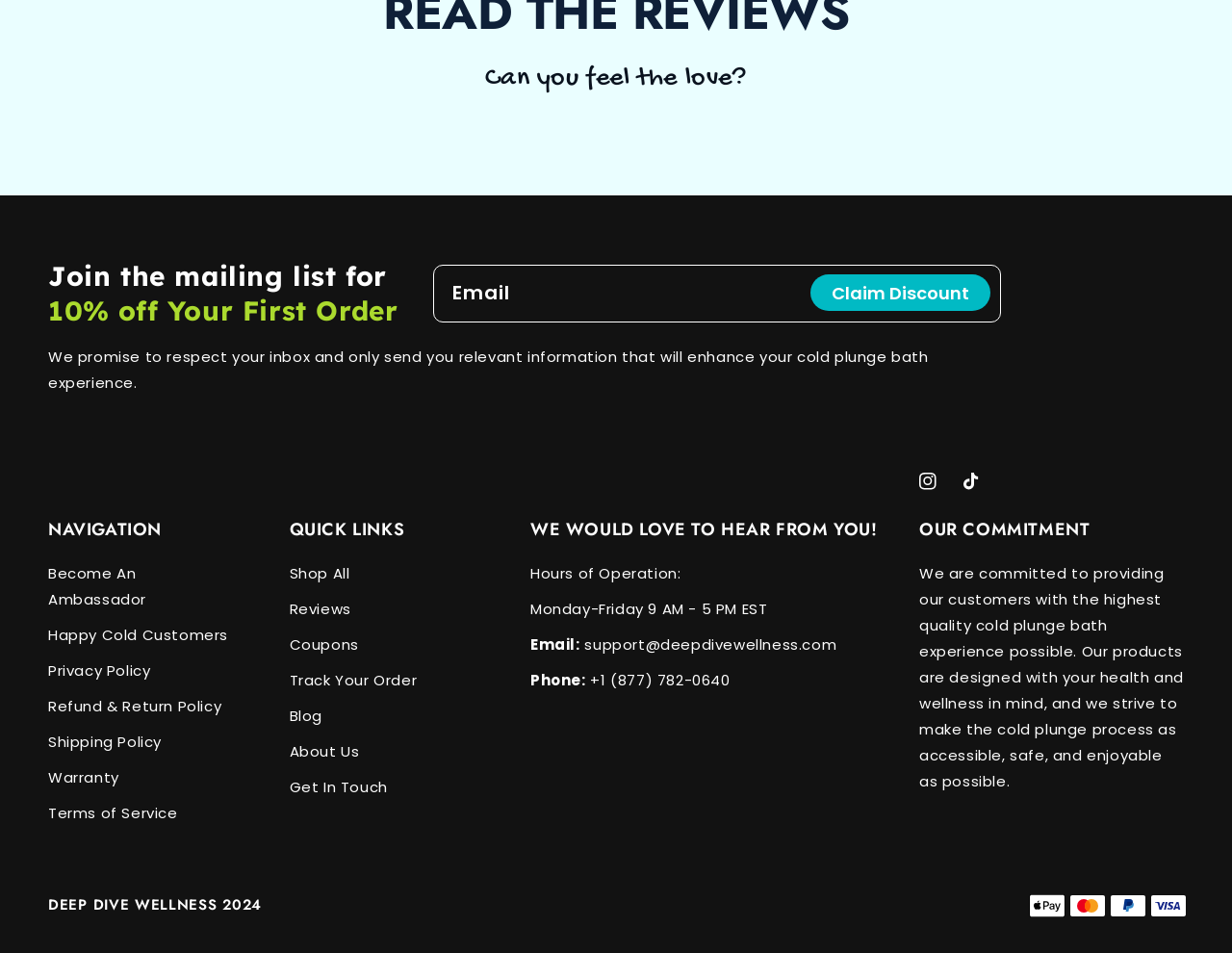Based on the element description: "Get In Touch", identify the UI element and provide its bounding box coordinates. Use four float numbers between 0 and 1, [left, top, right, bottom].

[0.235, 0.807, 0.315, 0.845]